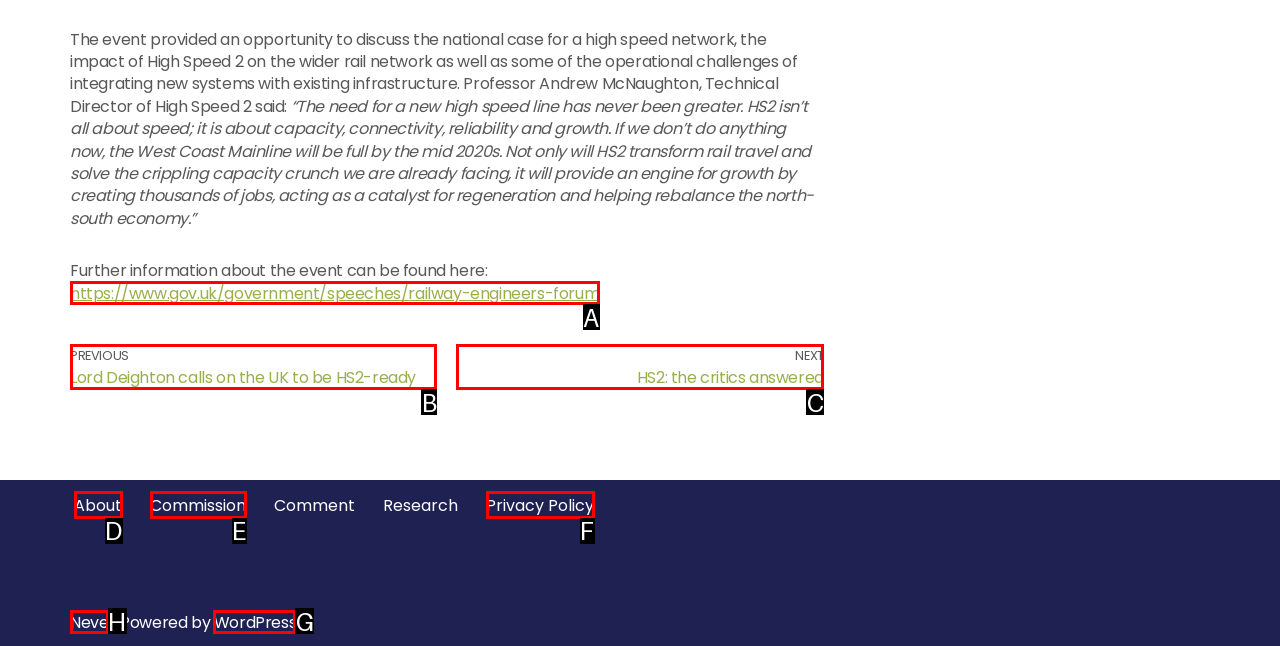Indicate the UI element to click to perform the task: Go to the WordPress website. Reply with the letter corresponding to the chosen element.

G